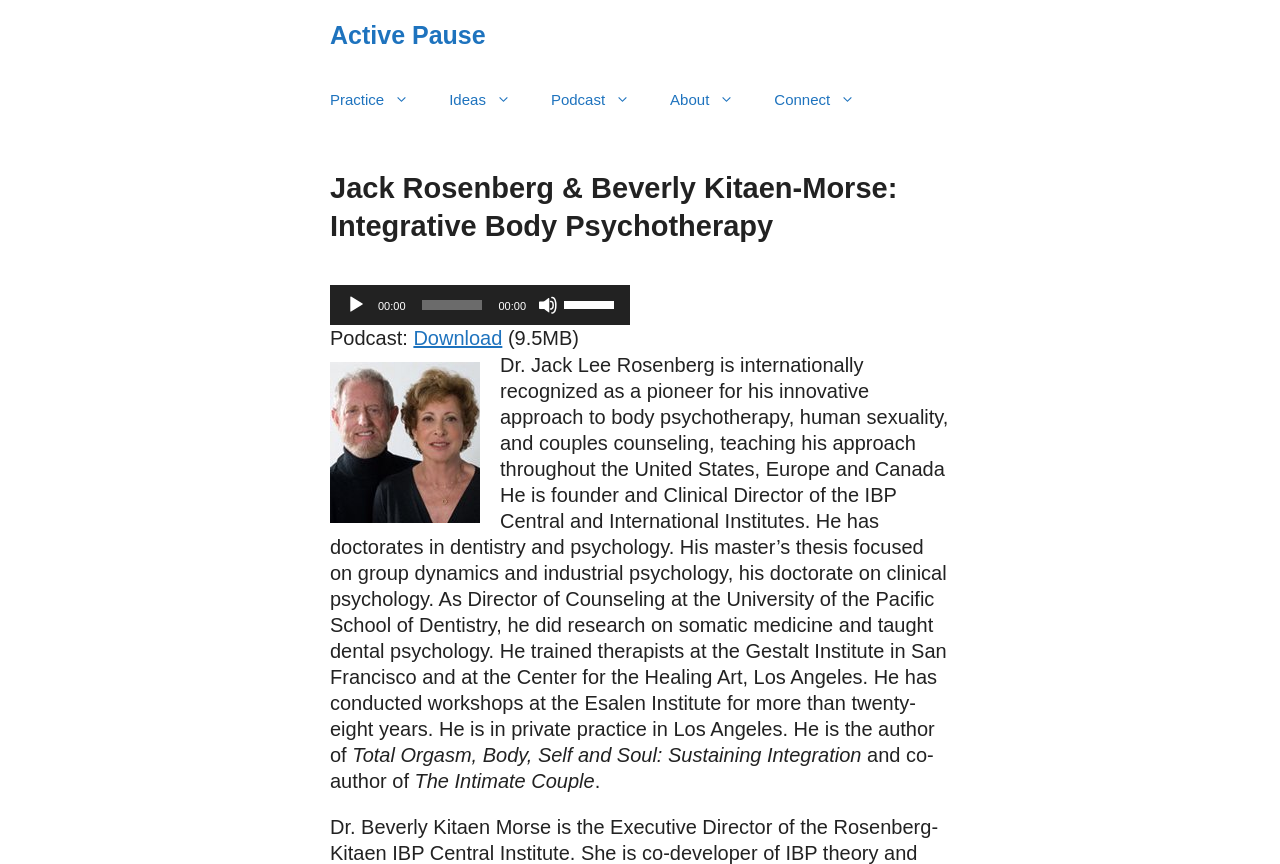Pinpoint the bounding box coordinates of the clickable element to carry out the following instruction: "Download the podcast."

[0.323, 0.379, 0.392, 0.404]